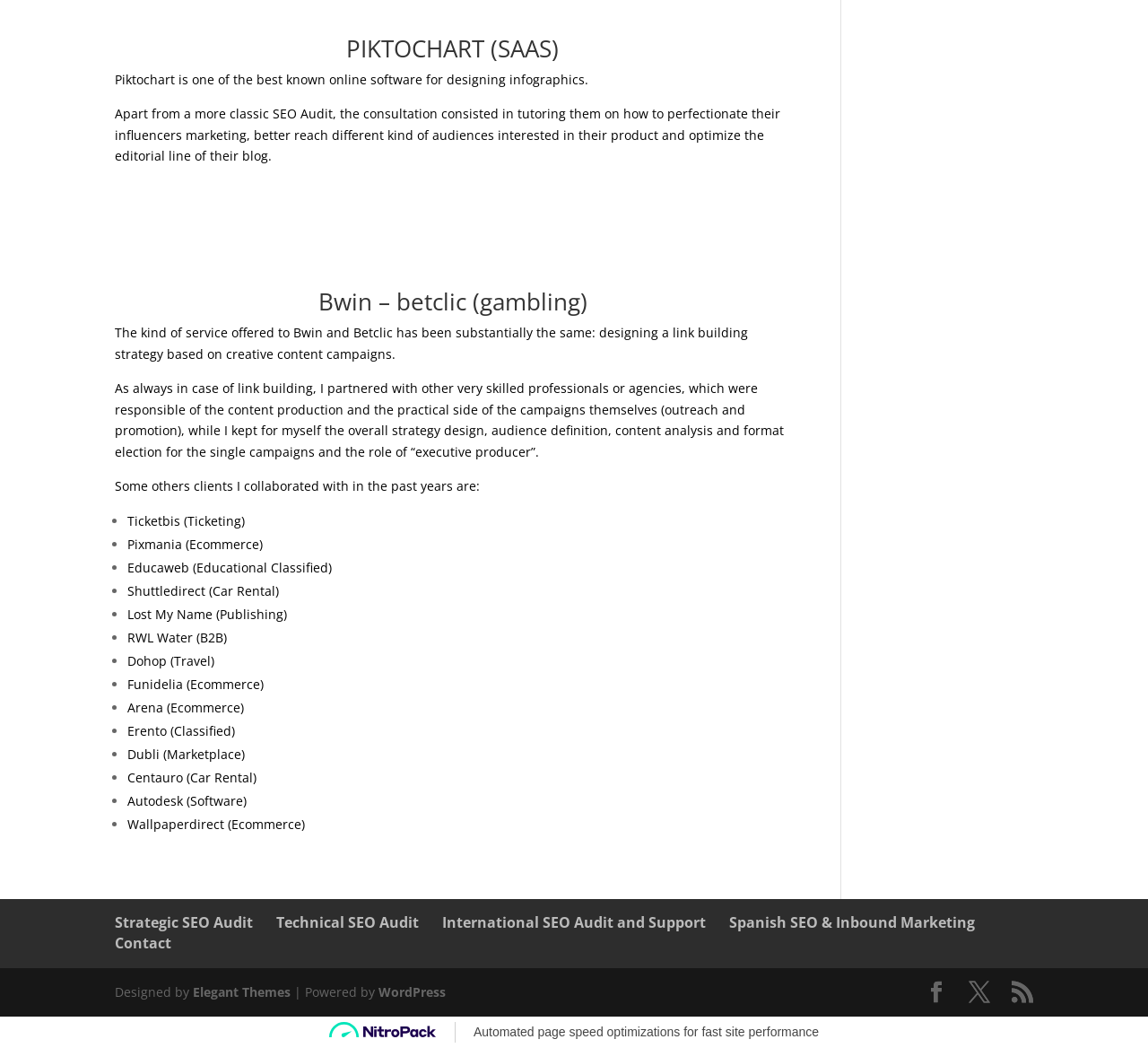Kindly provide the bounding box coordinates of the section you need to click on to fulfill the given instruction: "View related post about The University of Sunderland".

None